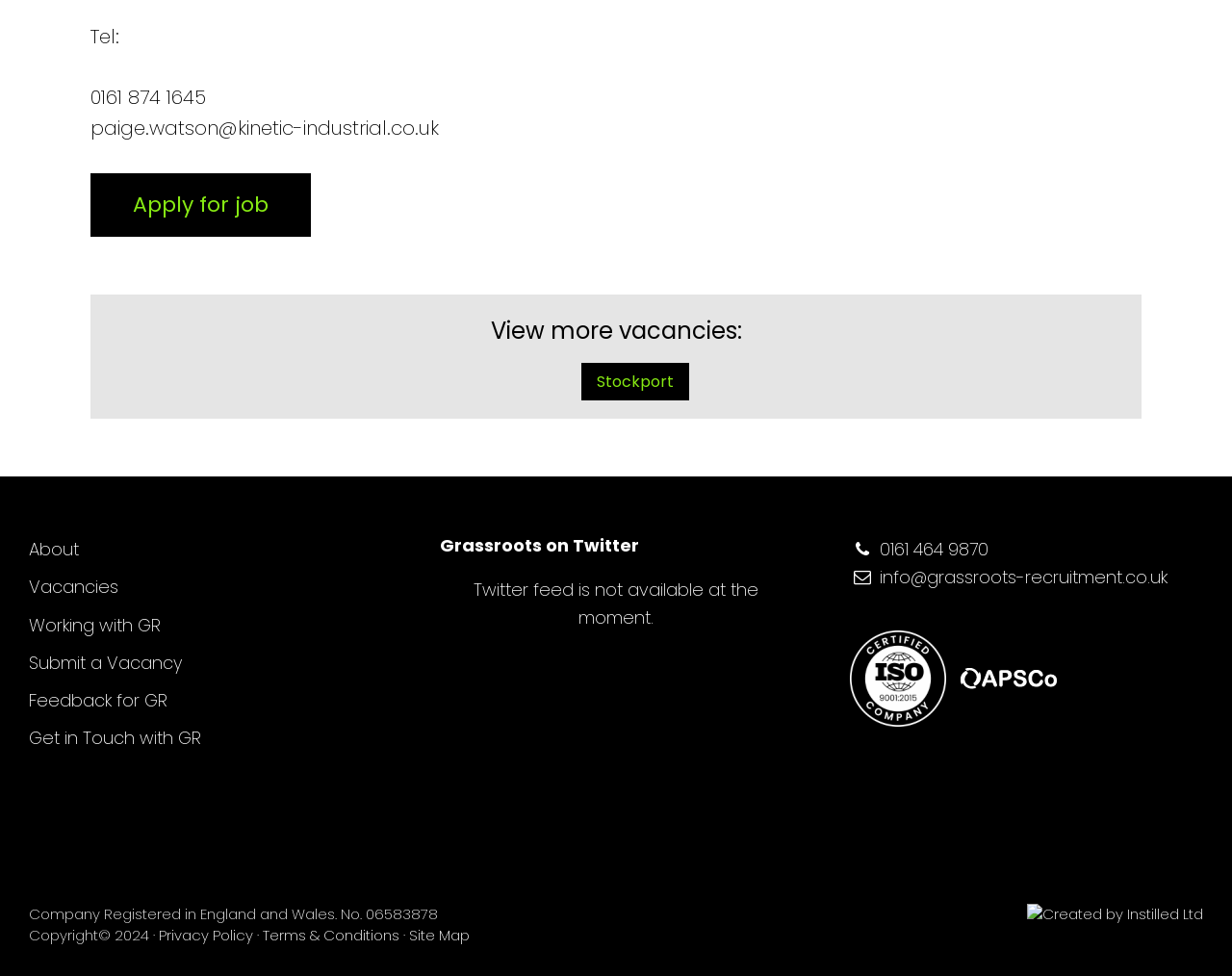Bounding box coordinates are specified in the format (top-left x, top-left y, bottom-right x, bottom-right y). All values are floating point numbers bounded between 0 and 1. Please provide the bounding box coordinate of the region this sentence describes: Feedback for GR

[0.023, 0.705, 0.136, 0.73]